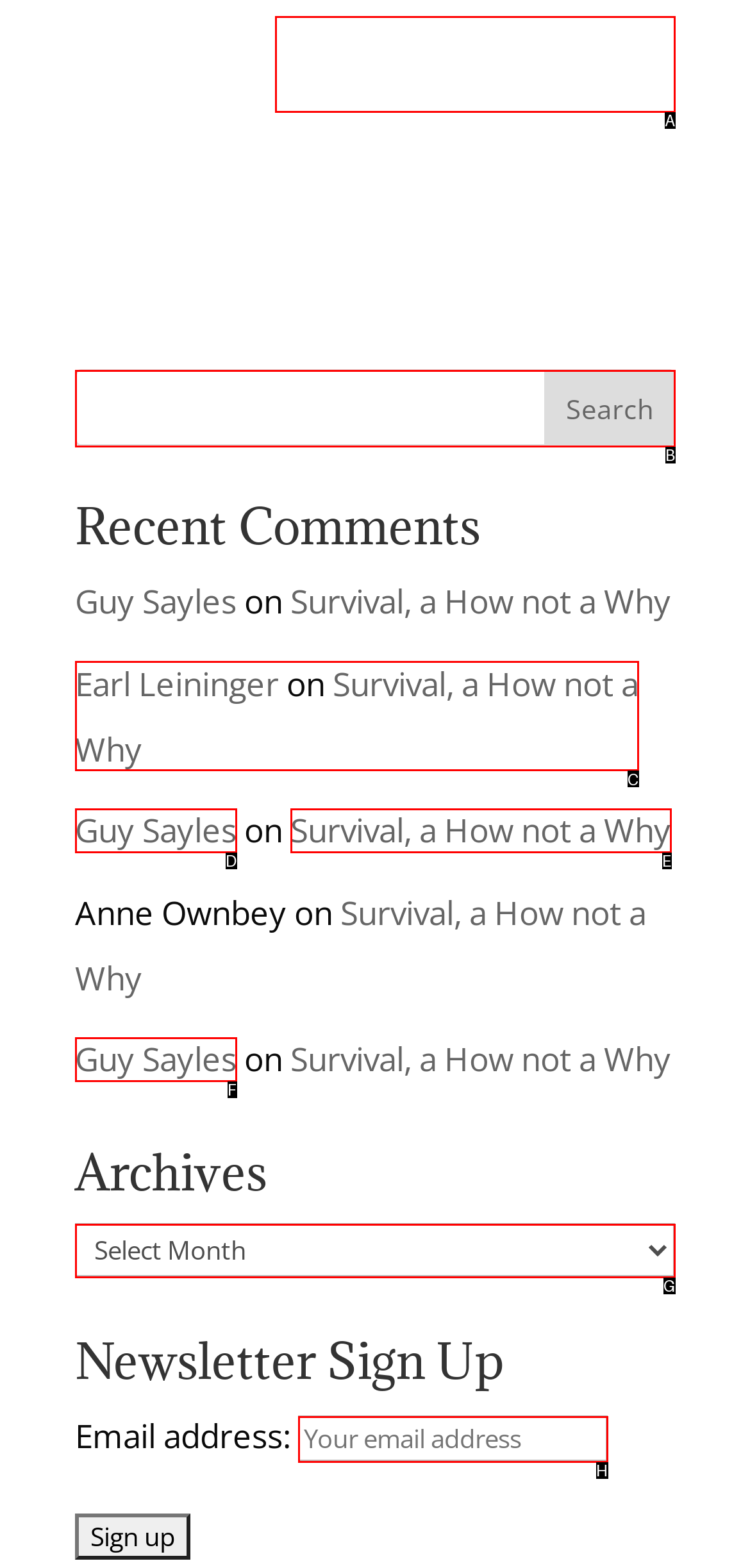Find the appropriate UI element to complete the task: Search for something. Indicate your choice by providing the letter of the element.

B